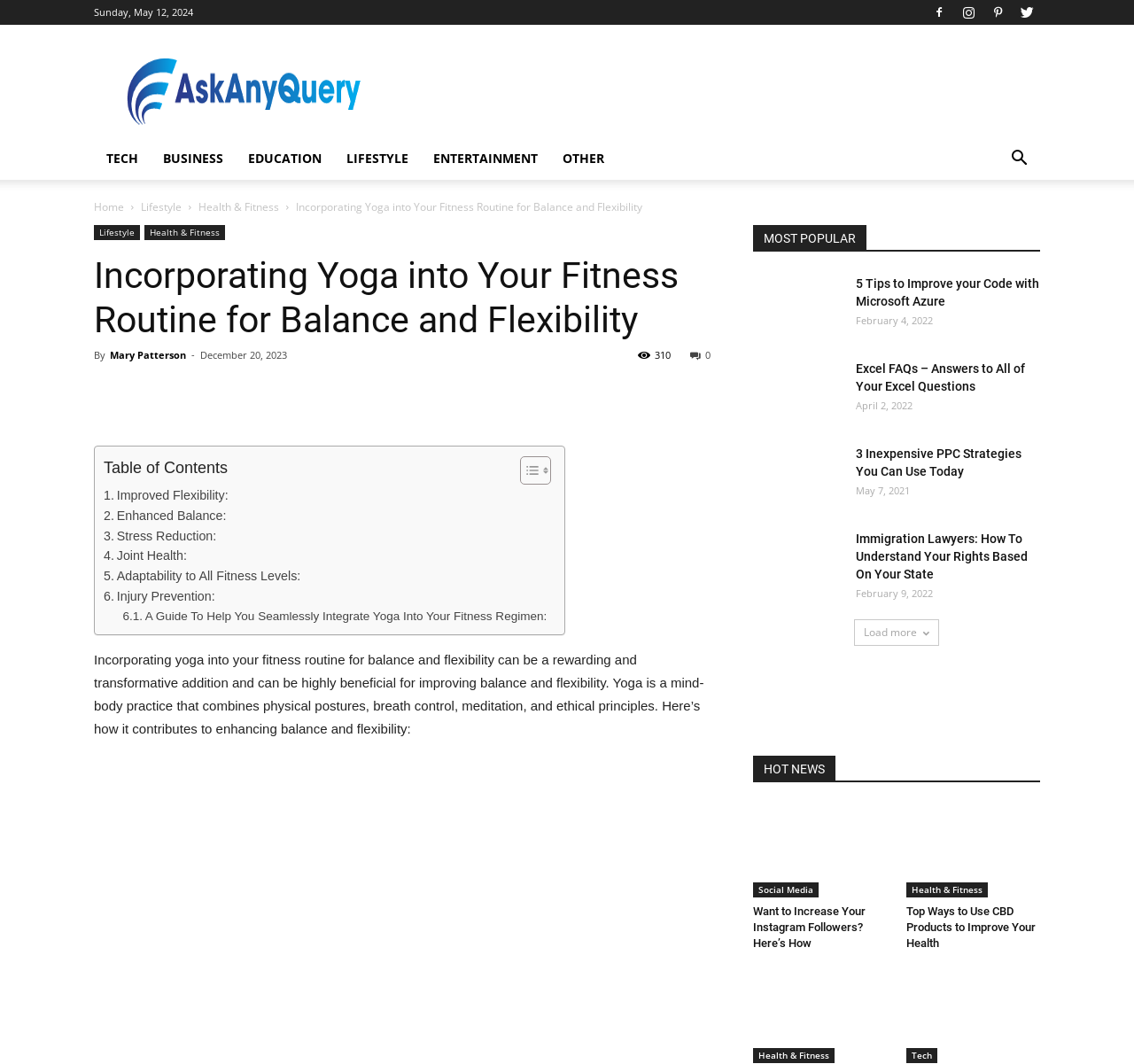Identify the bounding box coordinates for the UI element that matches this description: "Digital Marketing".

[0.775, 0.053, 0.85, 0.066]